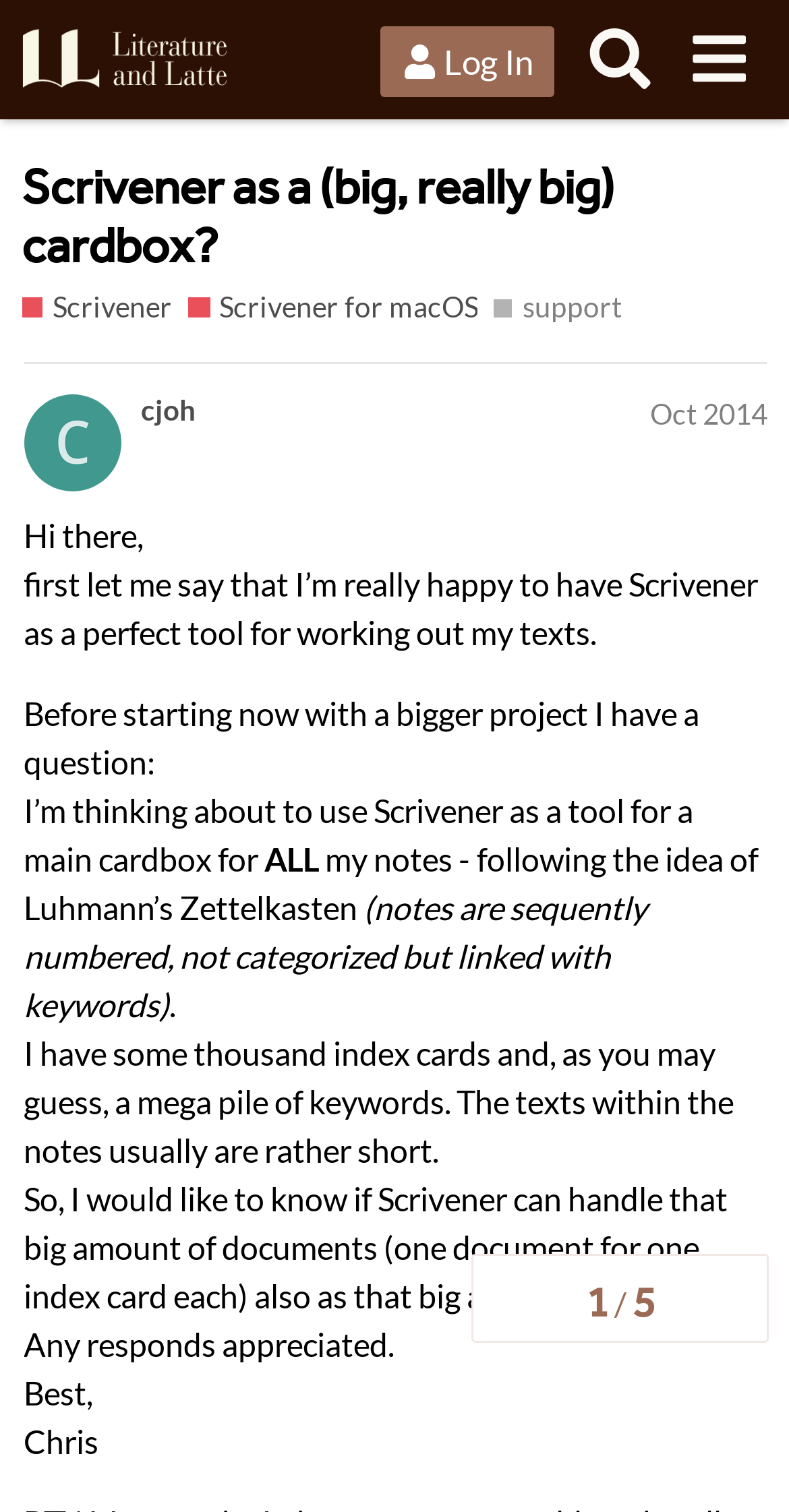How many tags are listed?
Please interpret the details in the image and answer the question thoroughly.

There is only one tag listed, which is 'support', and it can be found in the 'Tags' section.